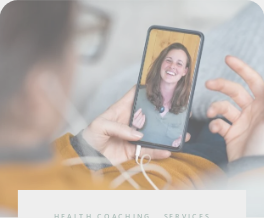Provide a thorough description of the contents of the image.

The image depicts a person engaged in a digital conversation, holding a smartphone that displays a smiling woman during a video call. The individual appears to be receiving health coaching, as suggested by the context and visible elements associated with health services. The connection between the participants signifies a supportive interaction, likely aimed at providing guidance or motivation in a health-related journey. The setting conveys a comfortable and casual environment, indicative of personalized coaching sessions.